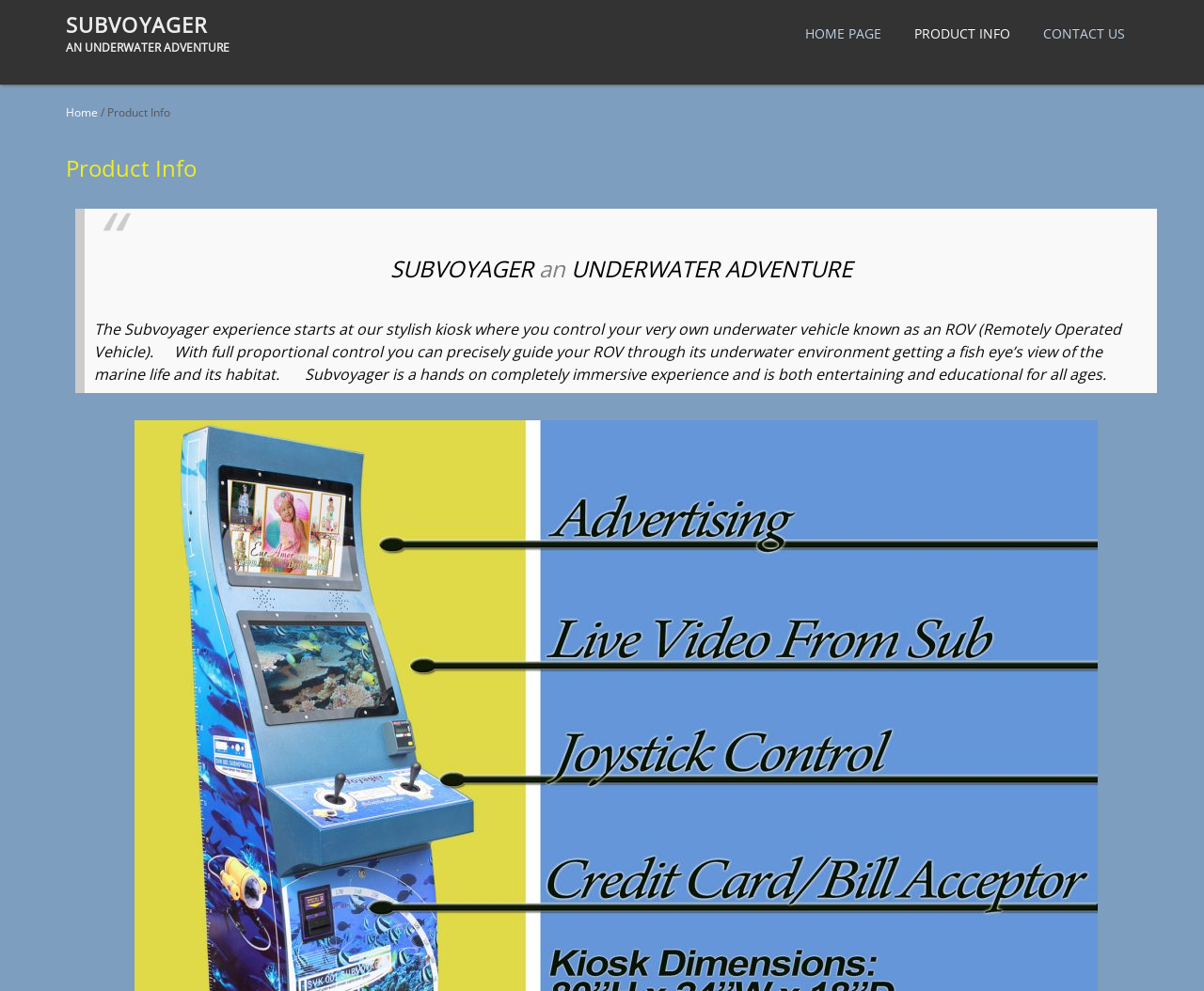Using the description: "Home", determine the UI element's bounding box coordinates. Ensure the coordinates are in the format of four float numbers between 0 and 1, i.e., [left, top, right, bottom].

[0.055, 0.105, 0.081, 0.121]